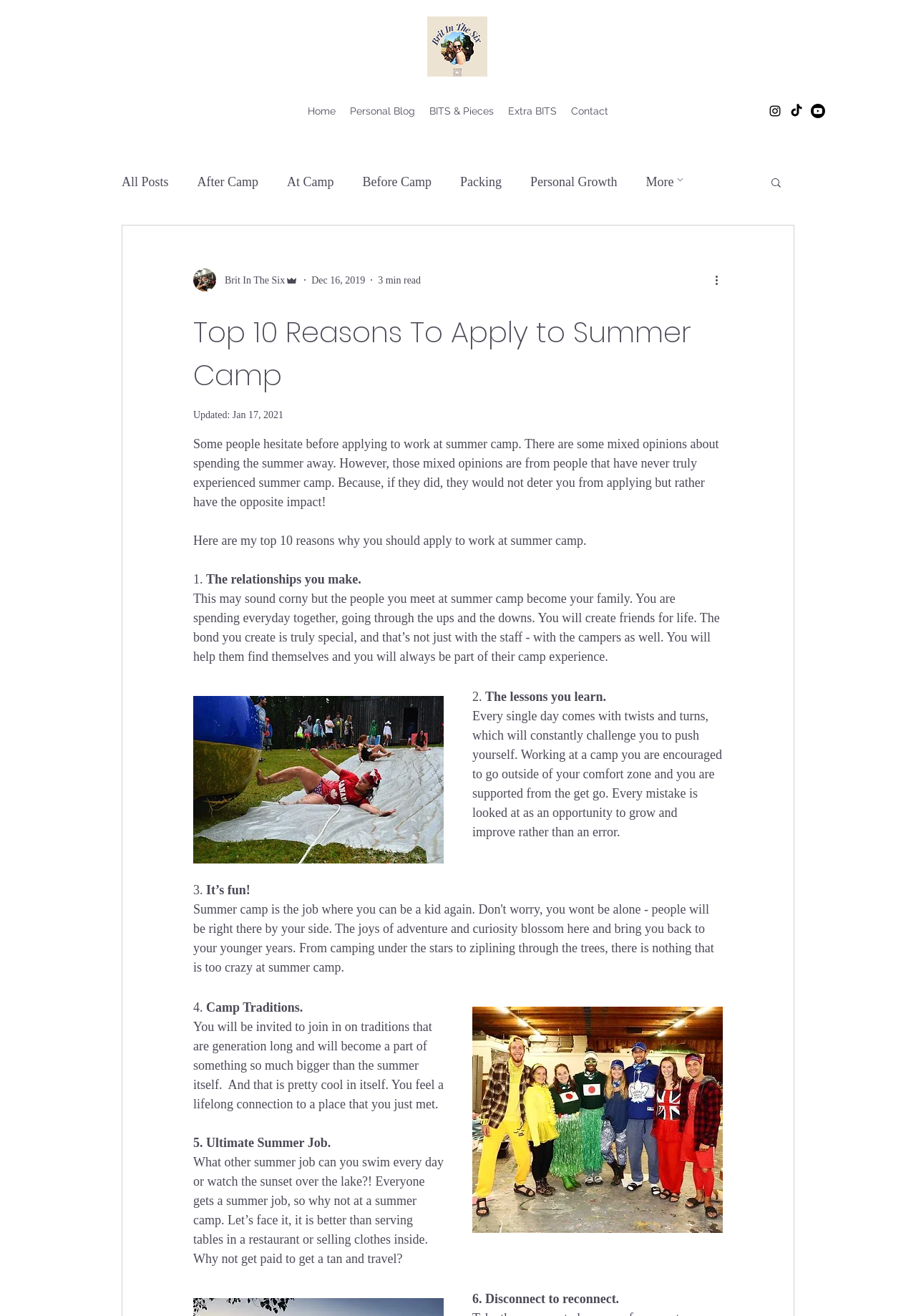How many reasons are listed in the blog post?
Based on the image, give a concise answer in the form of a single word or short phrase.

10